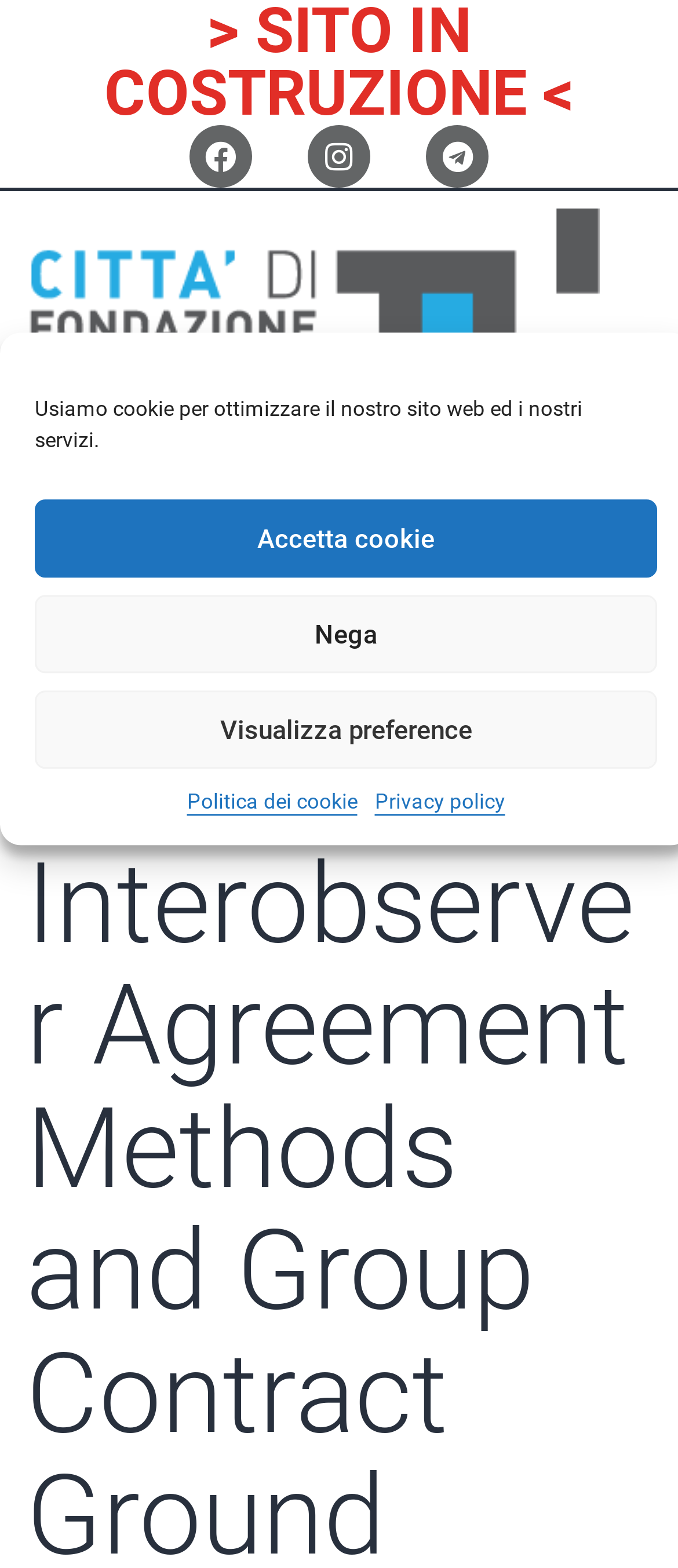Identify the bounding box coordinates for the region of the element that should be clicked to carry out the instruction: "Explore high-octane vehicular action". The bounding box coordinates should be four float numbers between 0 and 1, i.e., [left, top, right, bottom].

None